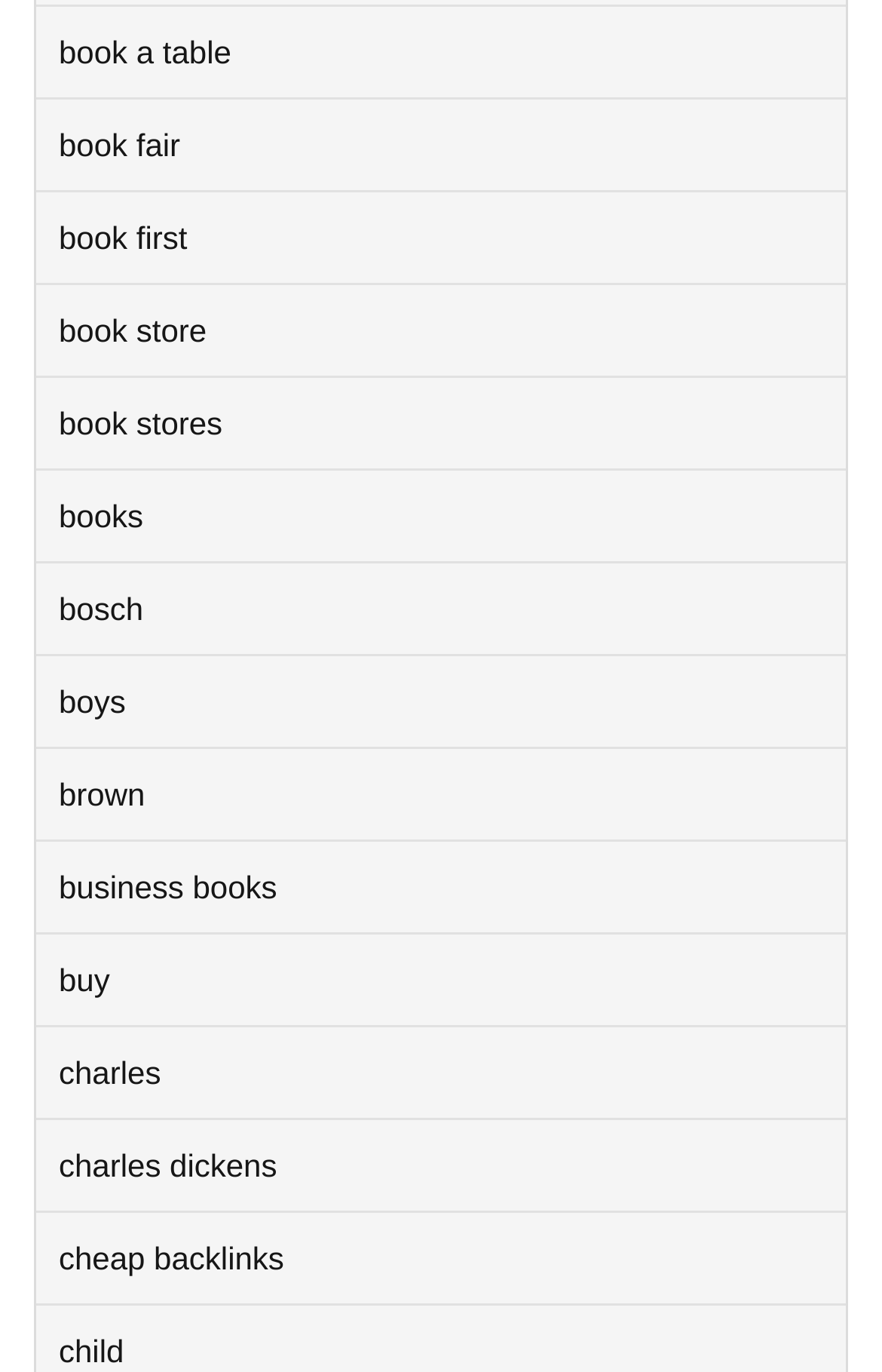Please answer the following question using a single word or phrase: Is there a link related to Charles Dickens?

yes